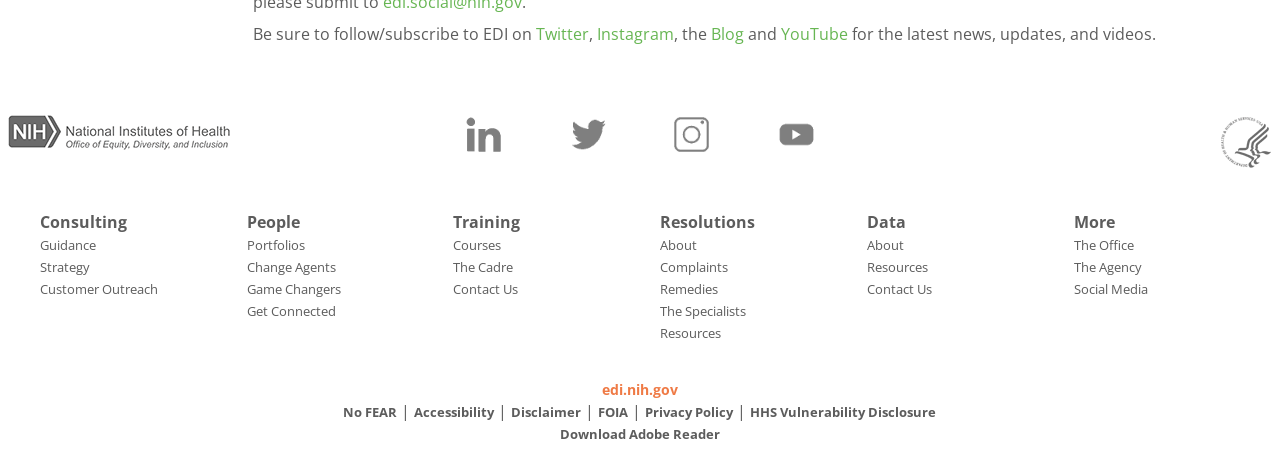Please identify the bounding box coordinates for the region that you need to click to follow this instruction: "Visit the National Institutes of Health Office of Equity, Diversity, & Inclusion website".

[0.006, 0.289, 0.18, 0.337]